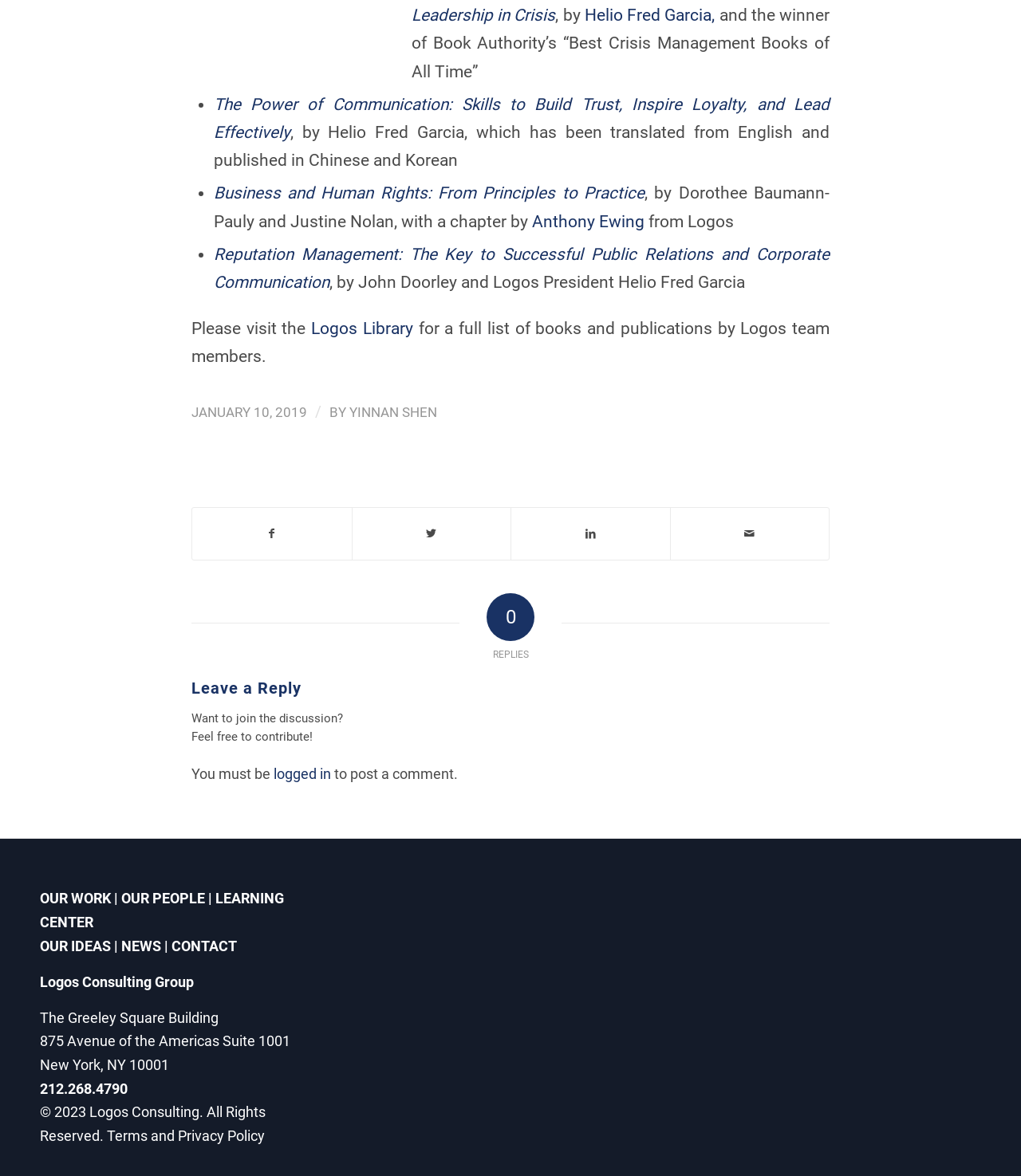Given the element description, predict the bounding box coordinates in the format (top-left x, top-left y, bottom-right x, bottom-right y), using floating point numbers between 0 and 1: CONTACT

[0.168, 0.797, 0.232, 0.811]